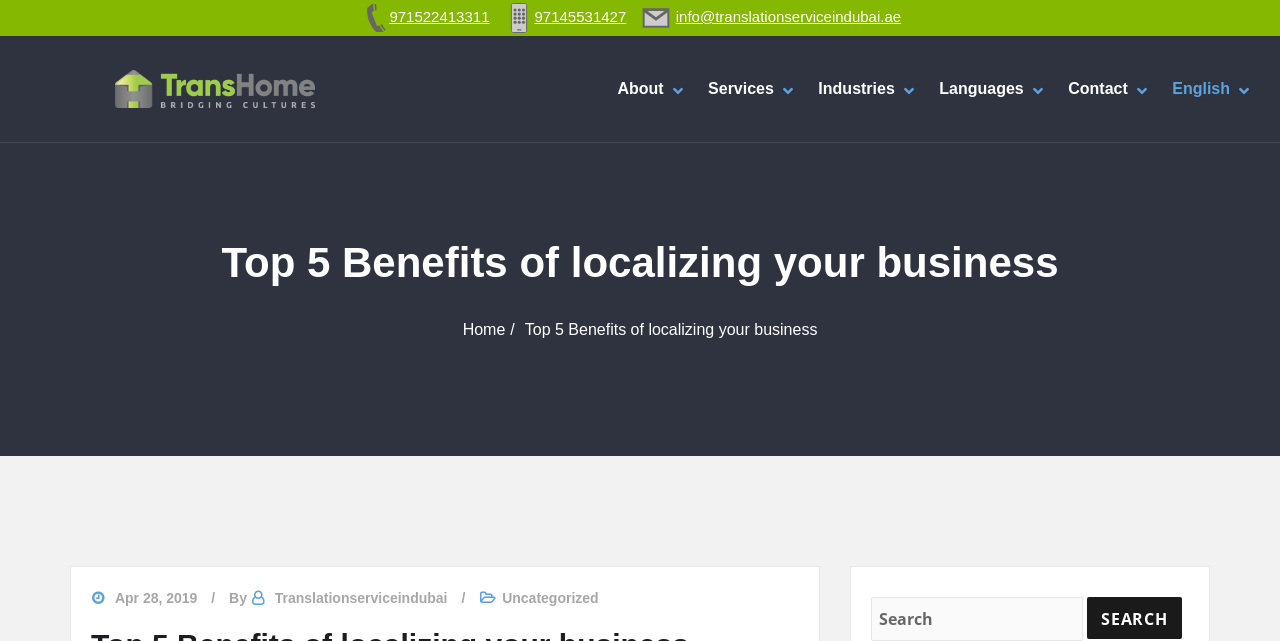Kindly determine the bounding box coordinates for the clickable area to achieve the given instruction: "View the ABOUT US page".

None